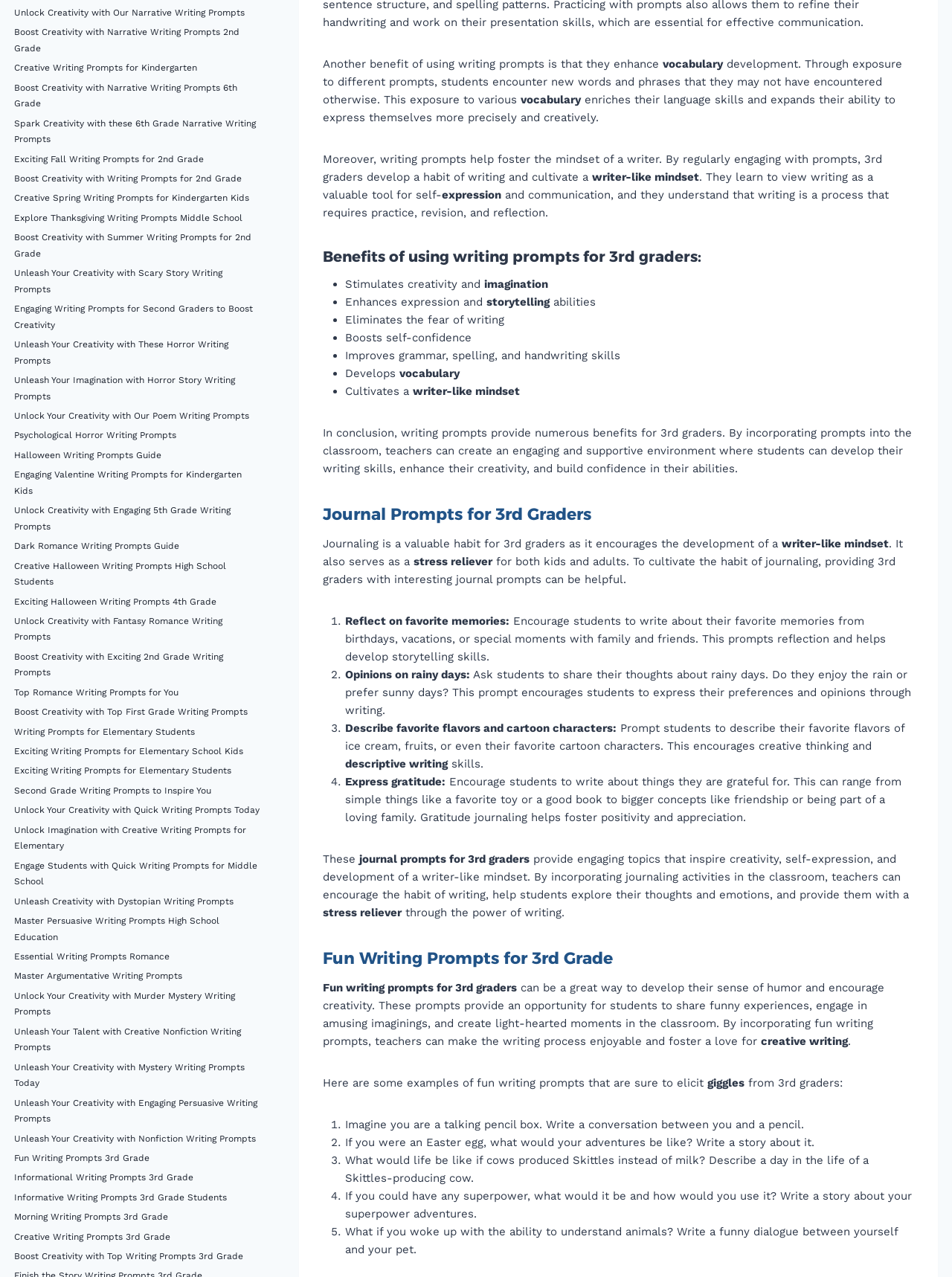Locate the bounding box coordinates of the area where you should click to accomplish the instruction: "Explore 'Journal Prompts for 3rd Graders'".

[0.339, 0.393, 0.96, 0.412]